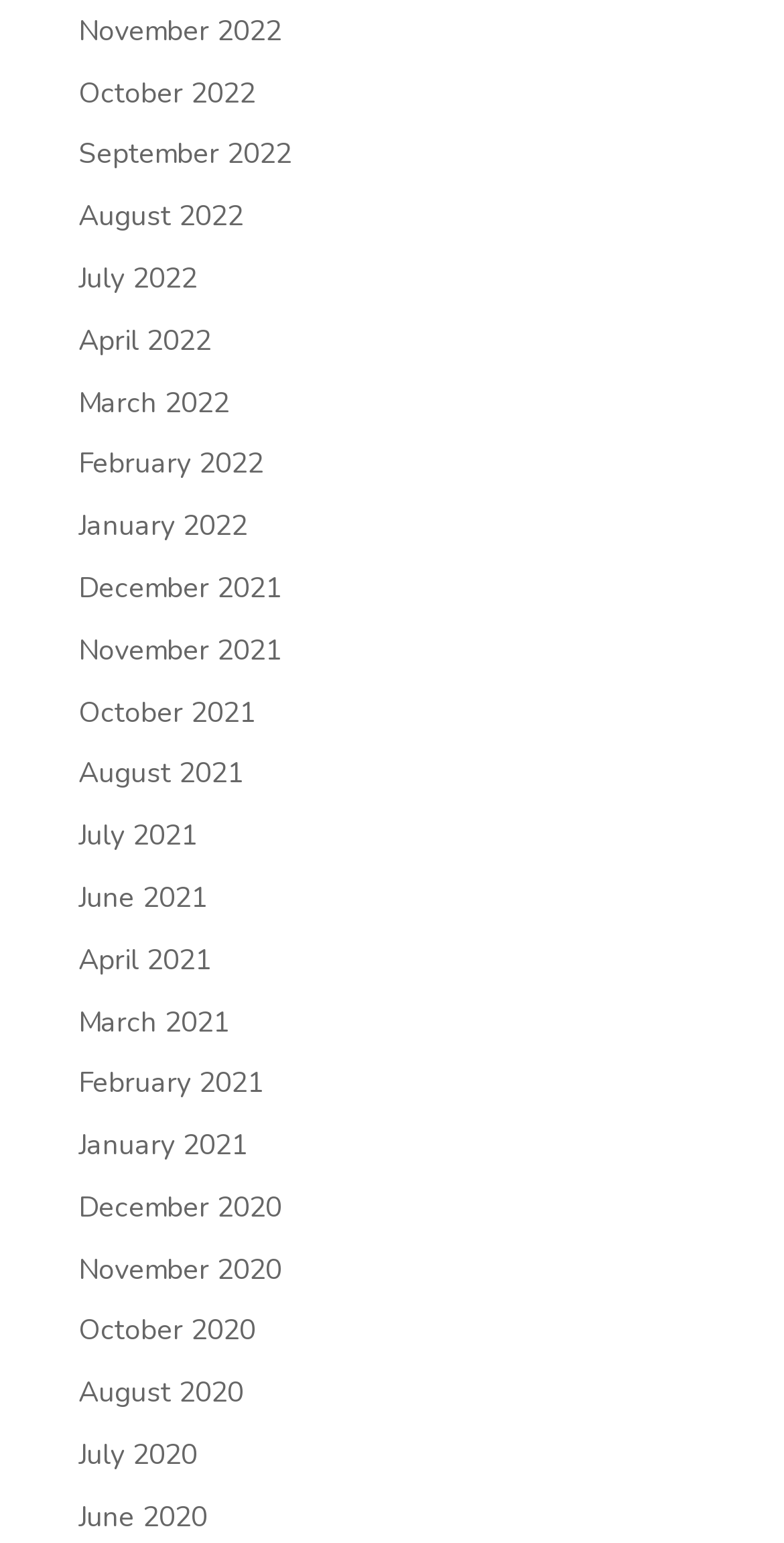What is the earliest month listed?
Please respond to the question with a detailed and thorough explanation.

I examined the list of links and found that the last link, which is at the bottom of the list, corresponds to June 2020, indicating that it is the earliest month listed.